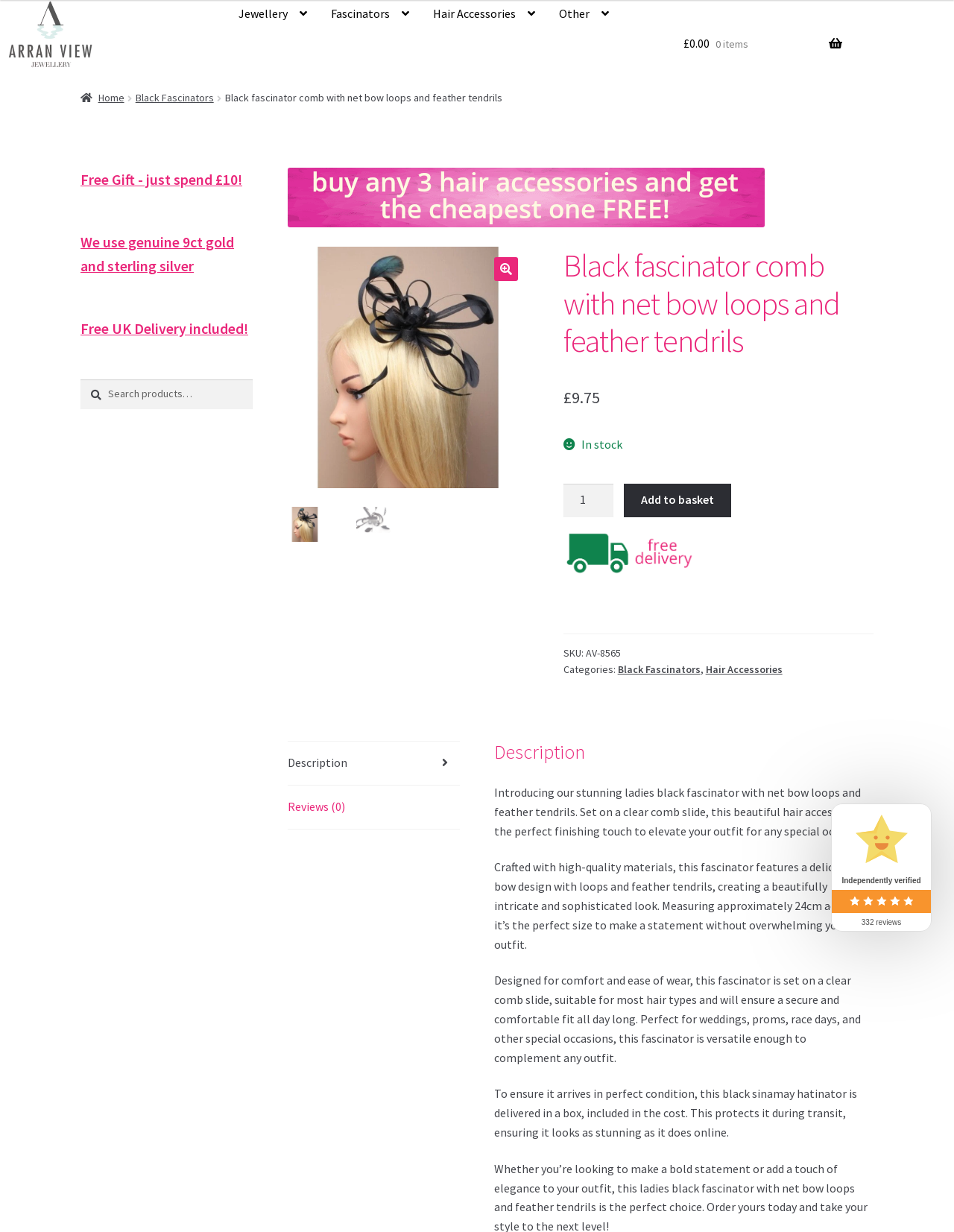From the webpage screenshot, predict the bounding box of the UI element that matches this description: "Reviews (0)".

[0.301, 0.637, 0.482, 0.672]